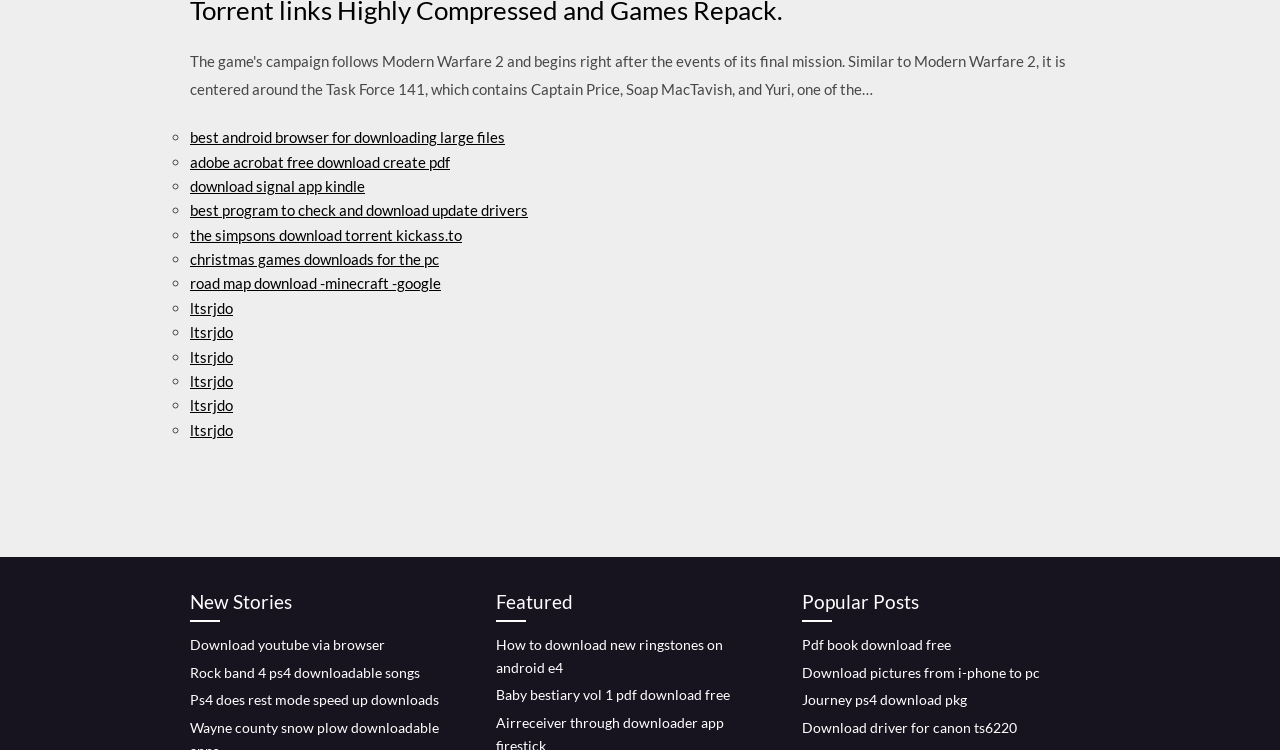Please use the details from the image to answer the following question comprehensively:
What is the function of the '◦' symbols on the webpage?

The '◦' symbols appear to be list markers, used to separate and organize the various links and downloadable content on the webpage, making it easier for users to navigate and find the content they are looking for.